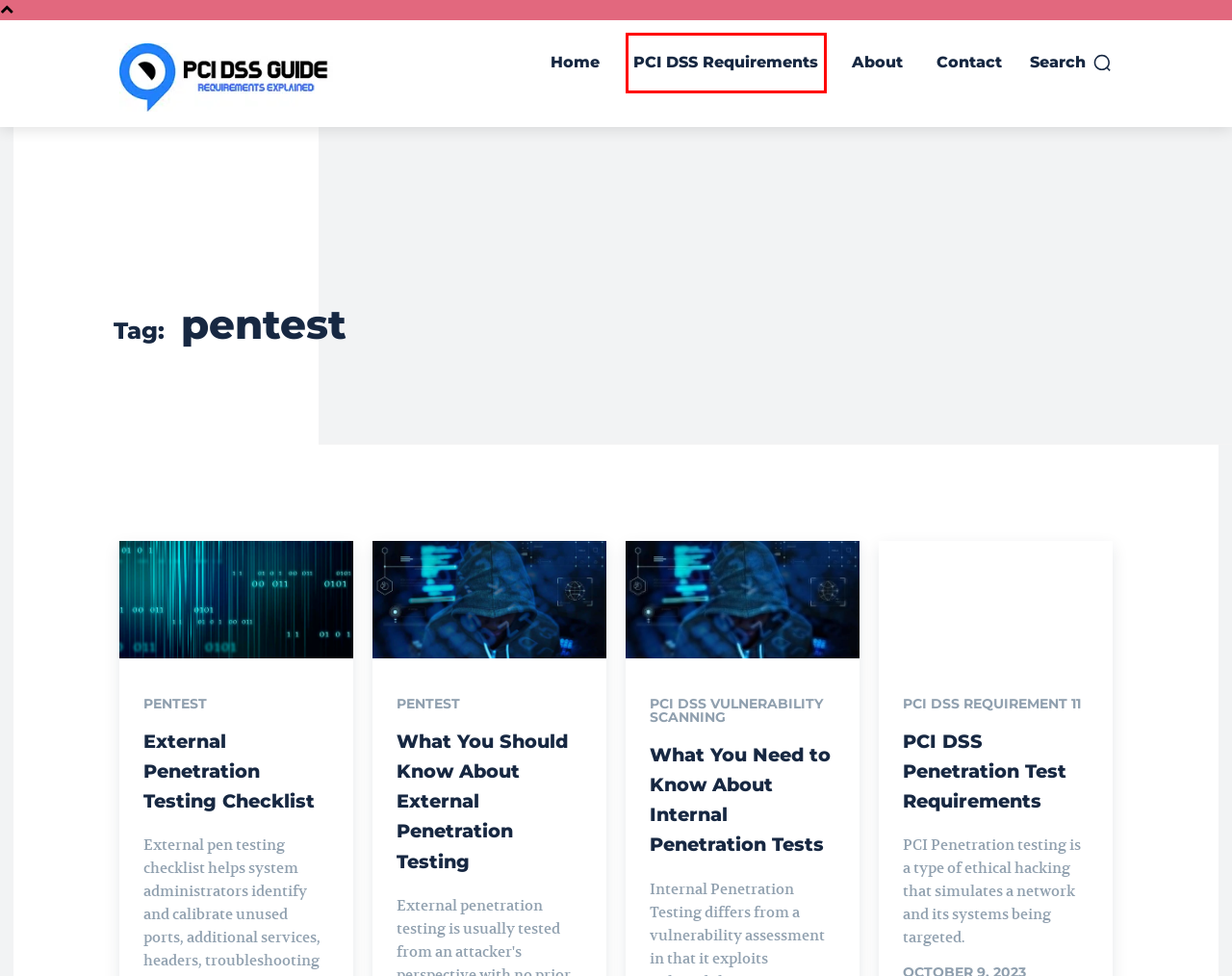Given a screenshot of a webpage with a red bounding box highlighting a UI element, choose the description that best corresponds to the new webpage after clicking the element within the red bounding box. Here are your options:
A. PCI DSS Requirement 11 Archives - PCI DSS GUIDE
B. What You Need to Know About Internal Penetration Tests - PCI DSS GUIDE
C. Home - PCI DSS GUIDE
D. PCI DSS Vulnerability Scanning Archives - PCI DSS GUIDE
E. What You Should Know About External Penetration Testing - PCI DSS GUIDE
F. PCI DSS Requirements - PCI DSS GUIDE
G. Contact - PCI DSS GUIDE
H. About - PCI DSS GUIDE

F